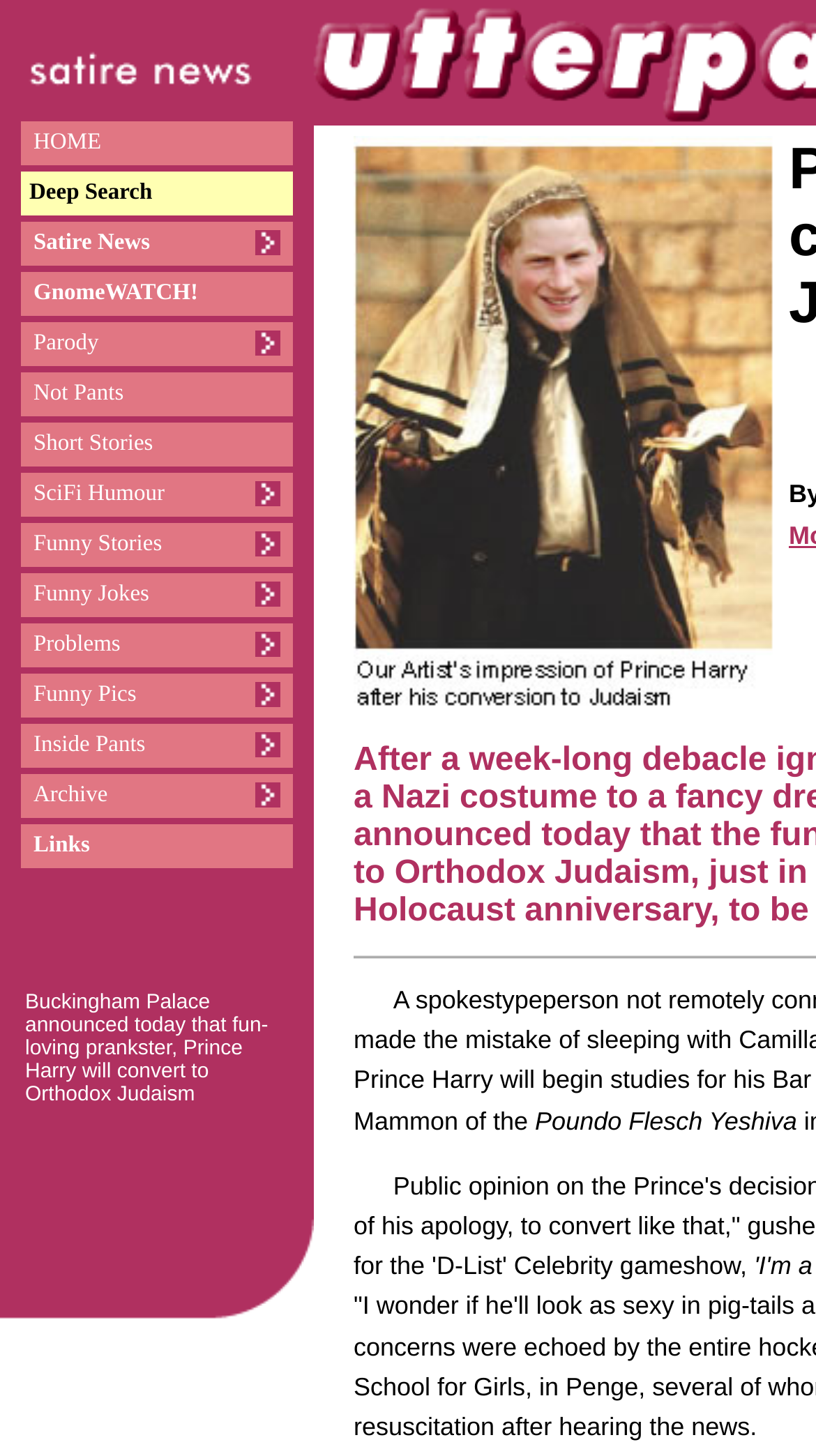Specify the bounding box coordinates of the area that needs to be clicked to achieve the following instruction: "View Satire News".

[0.036, 0.124, 0.187, 0.141]